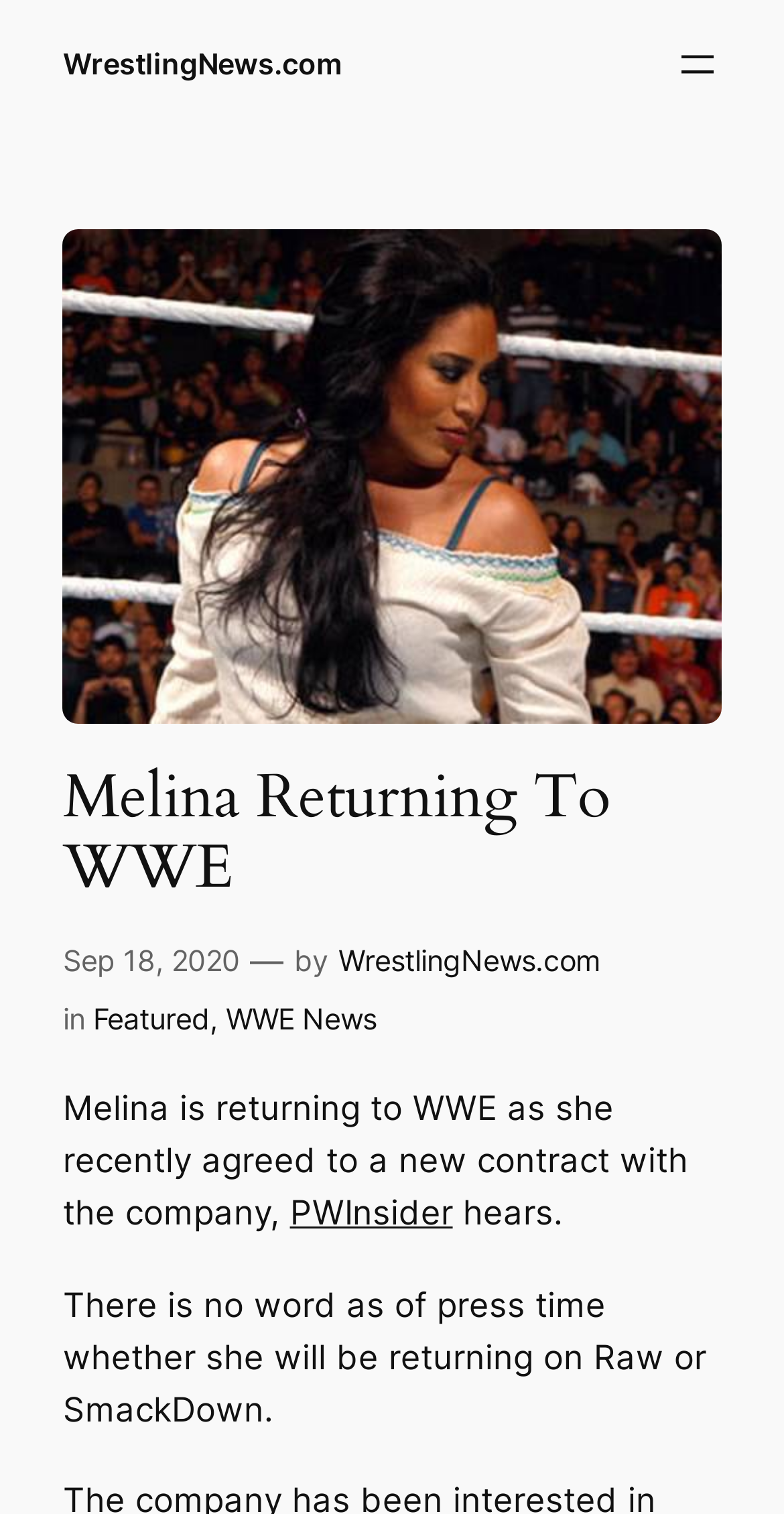Answer the question in one word or a short phrase:
Who is the source of the news?

PWInsider